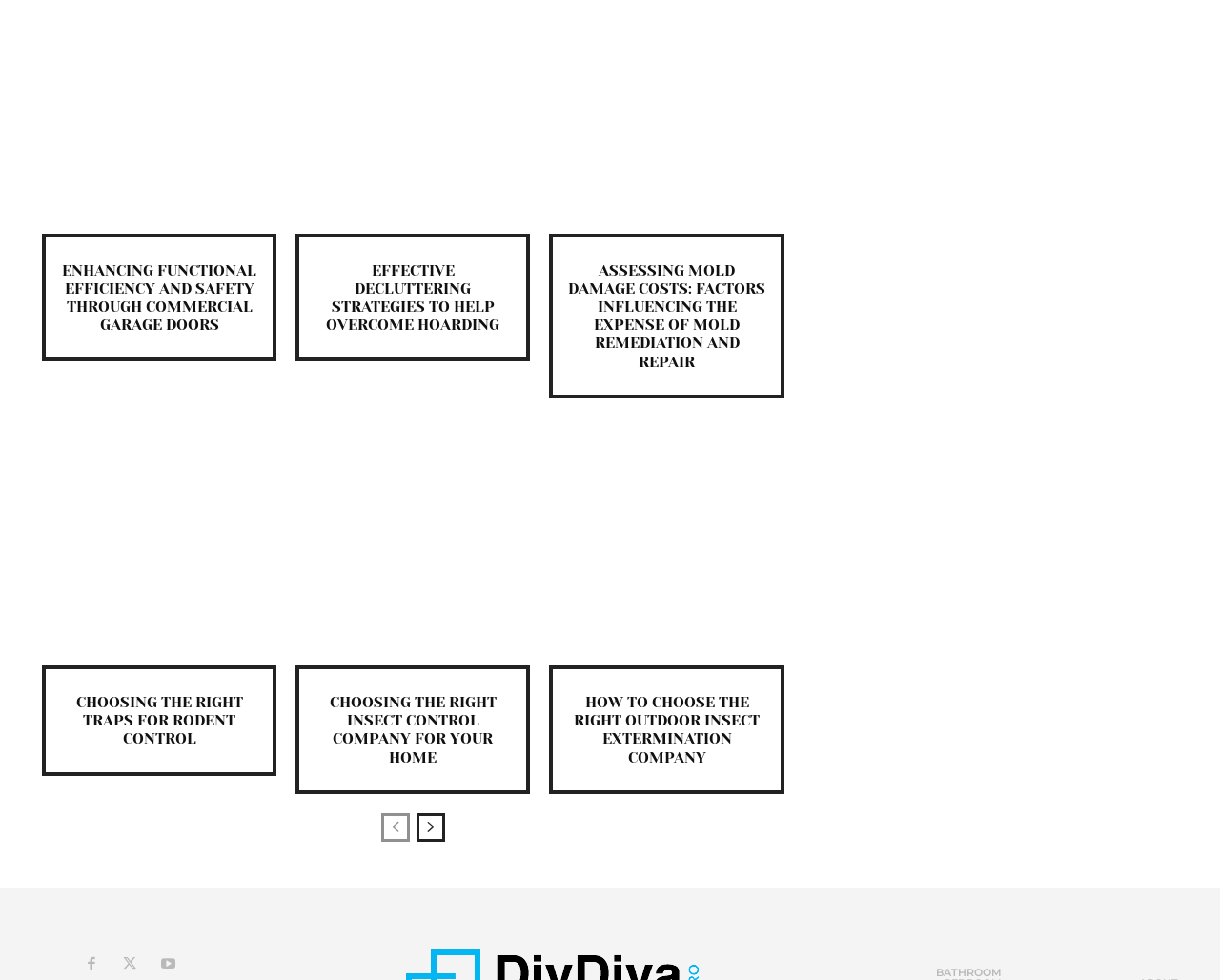Please specify the bounding box coordinates of the region to click in order to perform the following instruction: "Go to the next page".

[0.341, 0.83, 0.365, 0.859]